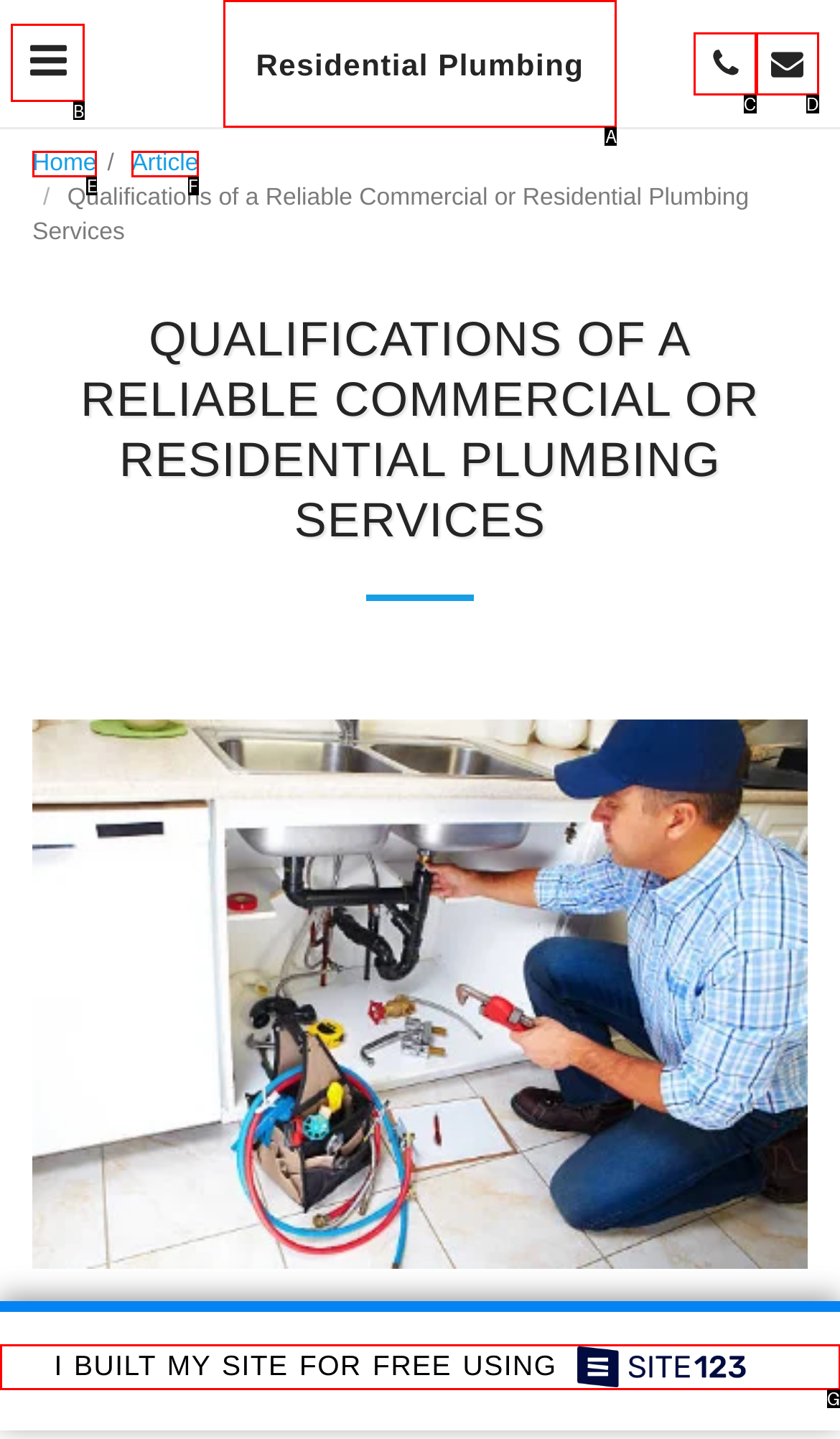Based on the given description: Residential Plumbing, determine which HTML element is the best match. Respond with the letter of the chosen option.

A